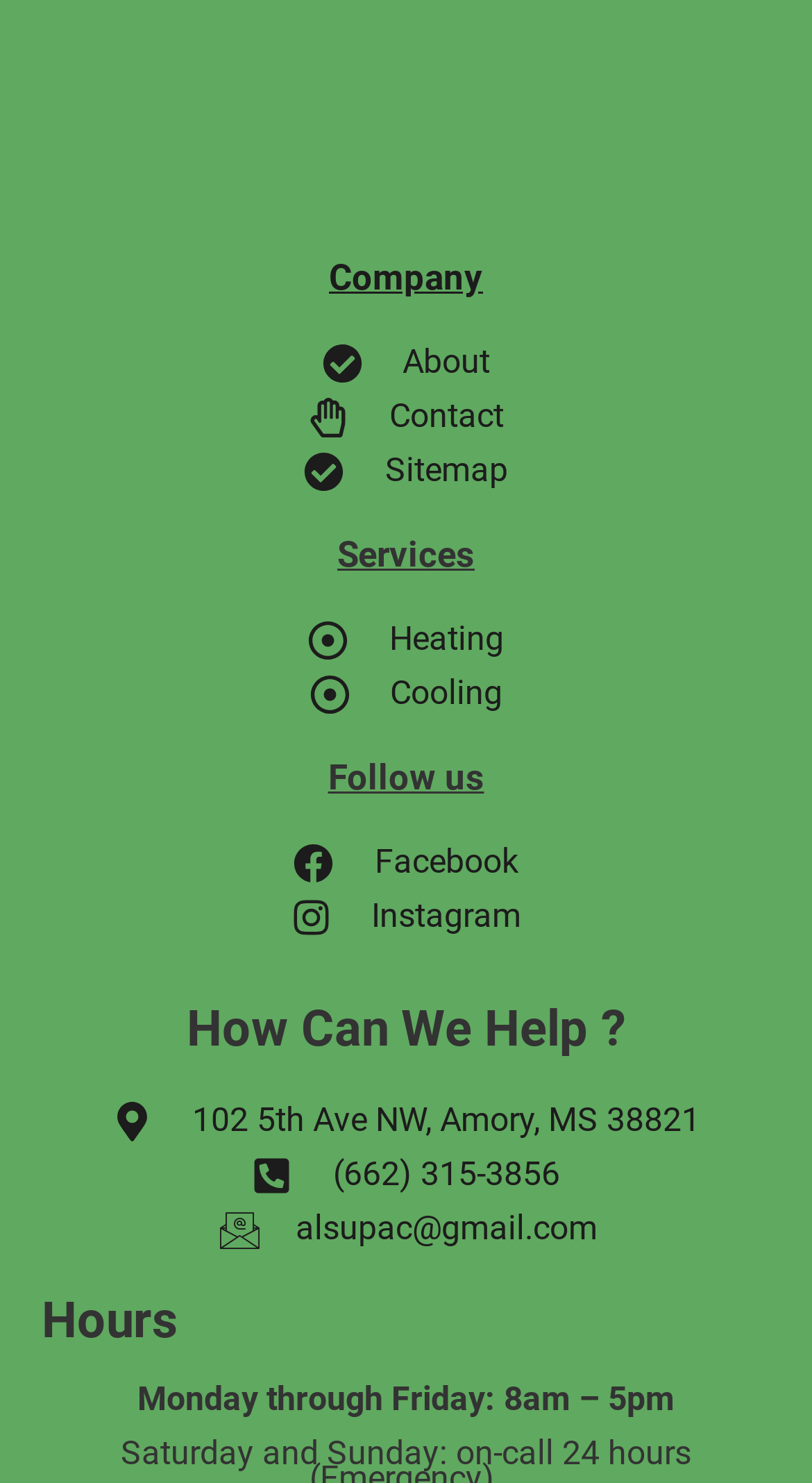Identify the bounding box coordinates of the clickable region required to complete the instruction: "Get directions to 102 5th Ave NW, Amory, MS 38821". The coordinates should be given as four float numbers within the range of 0 and 1, i.e., [left, top, right, bottom].

[0.051, 0.739, 0.949, 0.772]